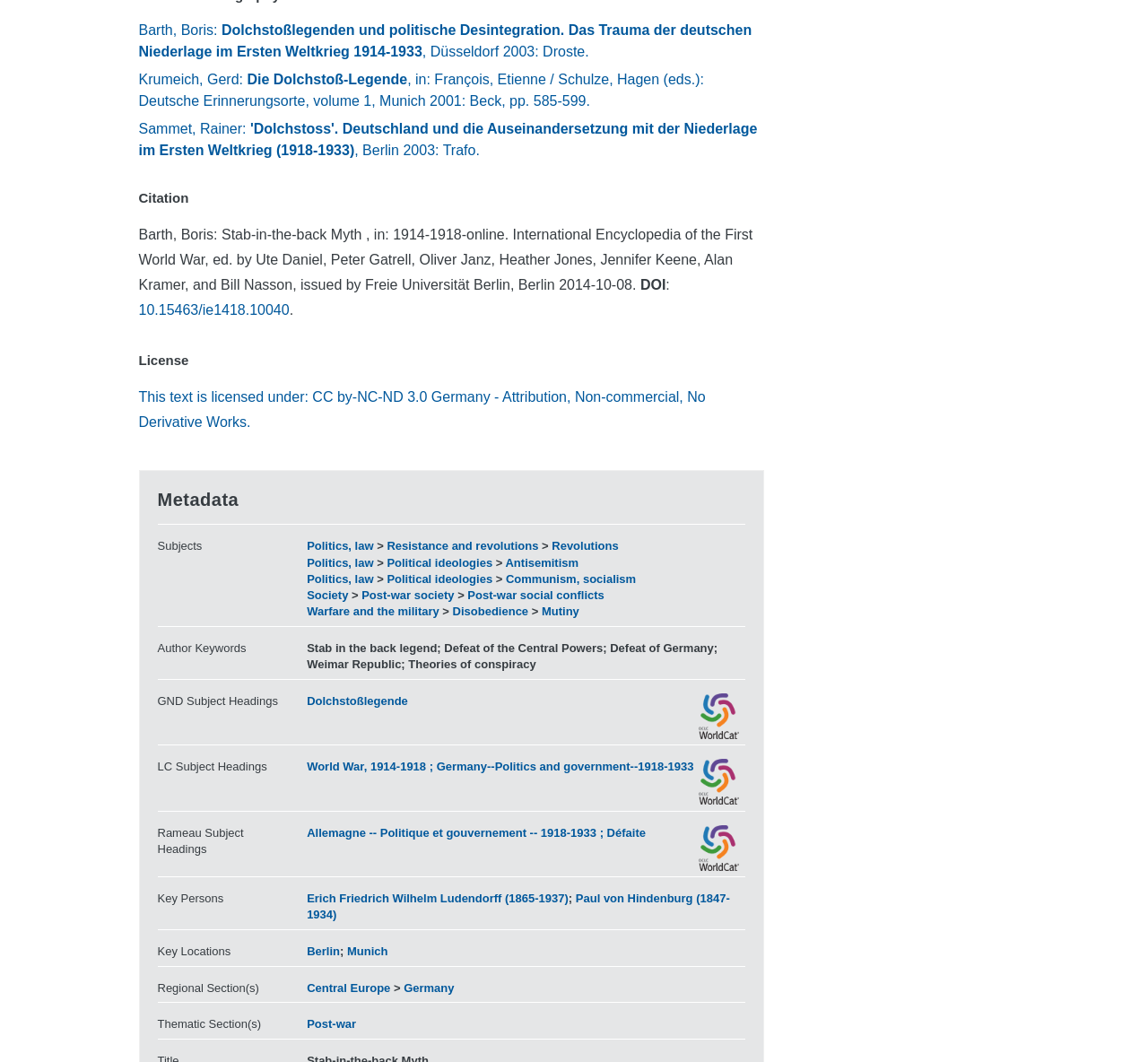Identify the bounding box coordinates for the element you need to click to achieve the following task: "Explore the subjects of Politics, law". The coordinates must be four float values ranging from 0 to 1, formatted as [left, top, right, bottom].

[0.267, 0.508, 0.325, 0.521]